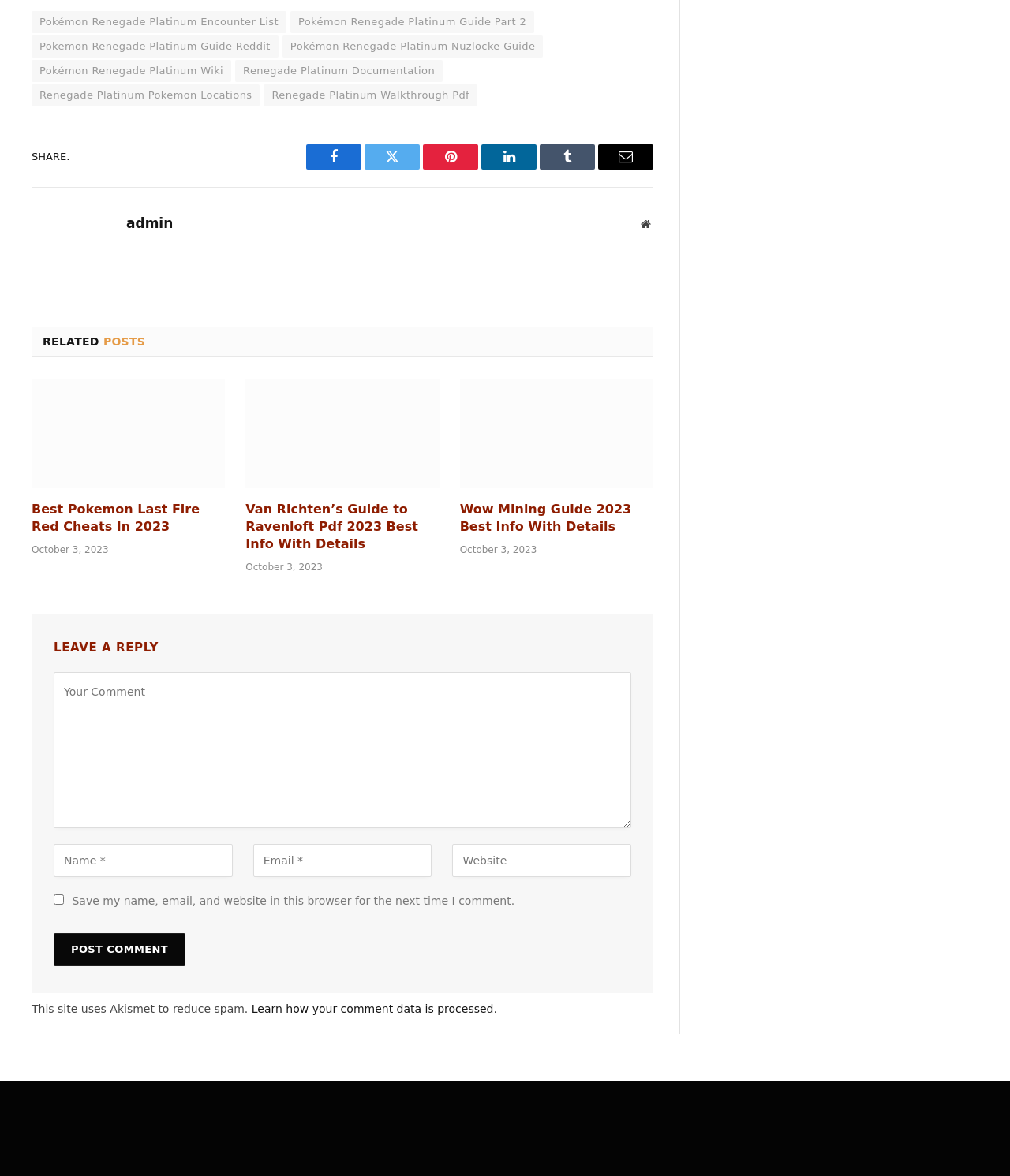Pinpoint the bounding box coordinates of the area that should be clicked to complete the following instruction: "Post a comment". The coordinates must be given as four float numbers between 0 and 1, i.e., [left, top, right, bottom].

[0.053, 0.794, 0.184, 0.822]